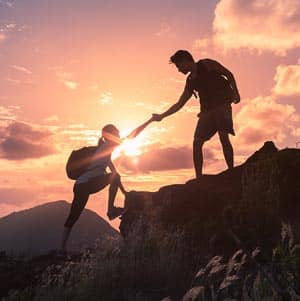Explain the image in a detailed way.

This image depicts a powerful moment of support and encouragement against a stunning backdrop of a sunset. It shows two individuals, silhouetted against the vibrant, warm hues of the sky, as one person reaches out to assist the other in climbing a rocky incline. The figures, one standing confidently on a higher ledge and the other, possibly struggling, clearly demonstrate themes of friendship, resilience, and the importance of helping others overcome their challenges. The rugged landscape and the soft glow of the setting sun evoke a sense of tranquility and inspiration, emphasizing the journey towards personal growth and recovery. This visual serves as a metaphor for the assistance provided by Halifax addiction treatment centers, showcasing the hope and guidance available to those seeking help in their struggles.